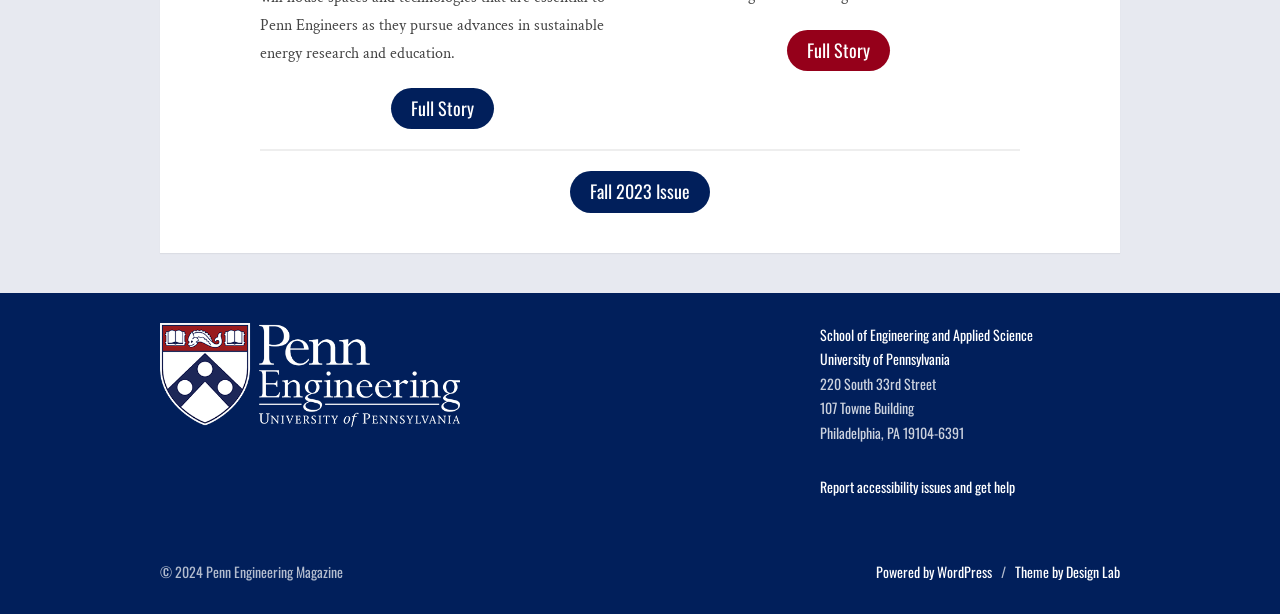Please identify the bounding box coordinates of the element I should click to complete this instruction: 'Read full story'. The coordinates should be given as four float numbers between 0 and 1, like this: [left, top, right, bottom].

[0.305, 0.143, 0.386, 0.211]